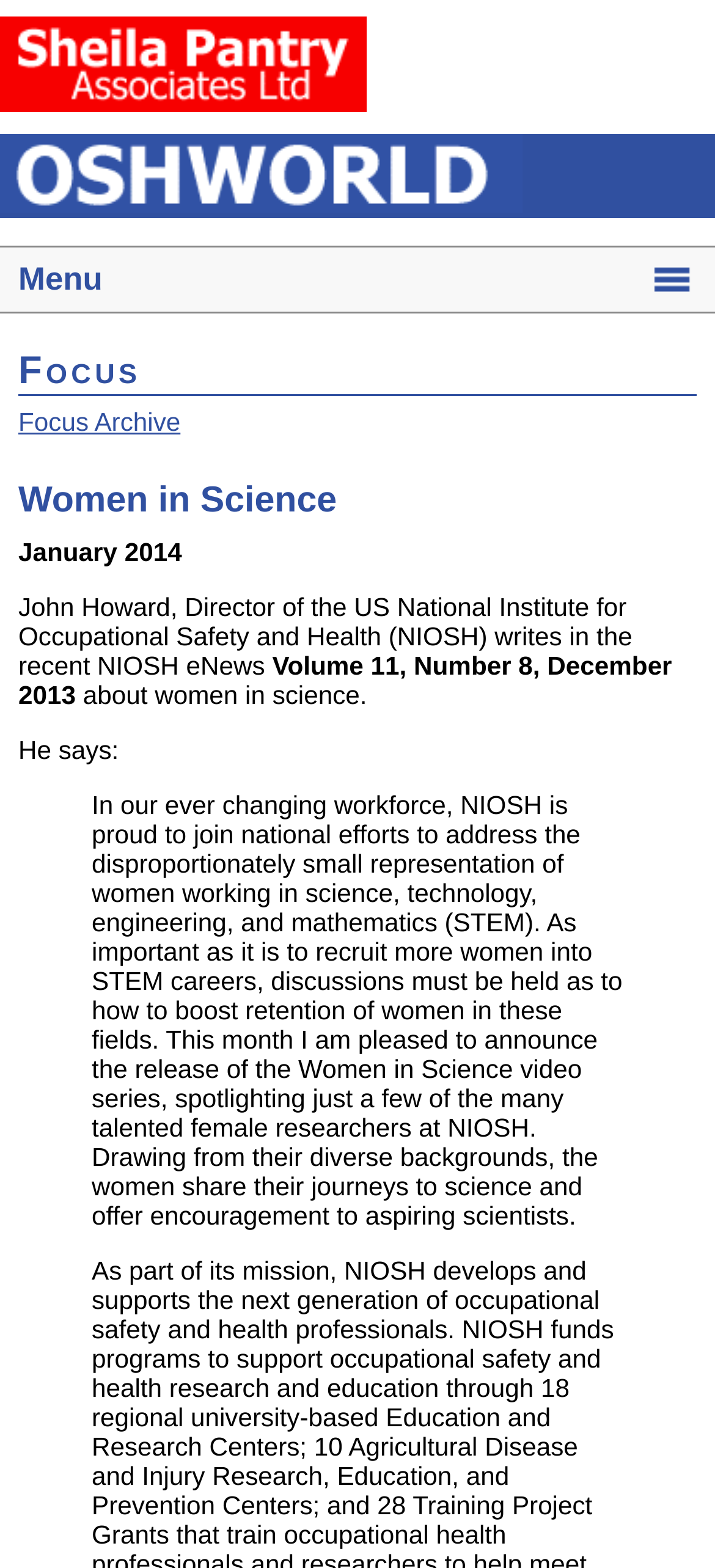Please extract the primary headline from the webpage.

Women in Science